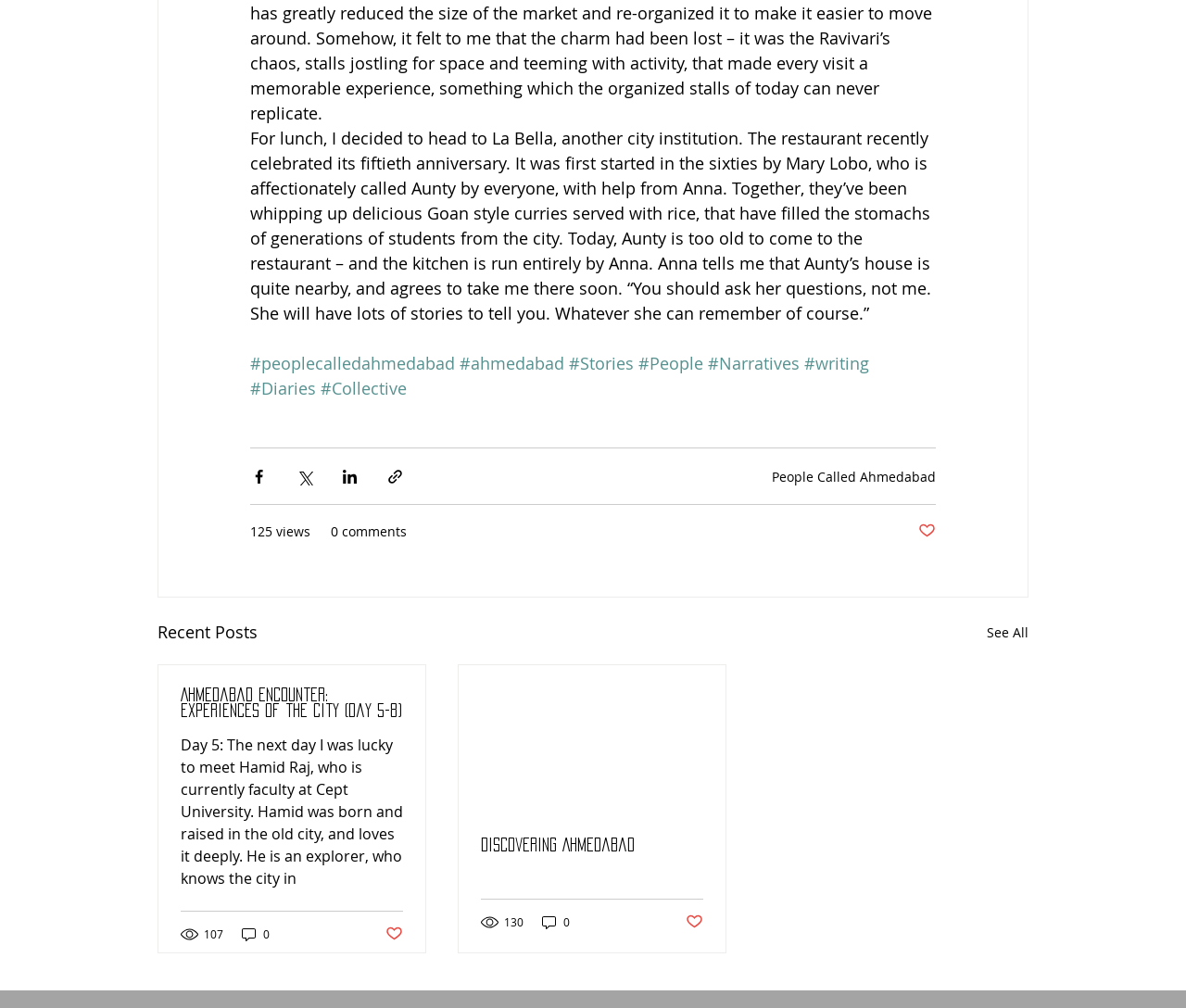Please locate the bounding box coordinates of the element that should be clicked to complete the given instruction: "Read the article 'Ahmedabad Encounter: Experiences of the City (Day 5-8)'".

[0.152, 0.682, 0.34, 0.713]